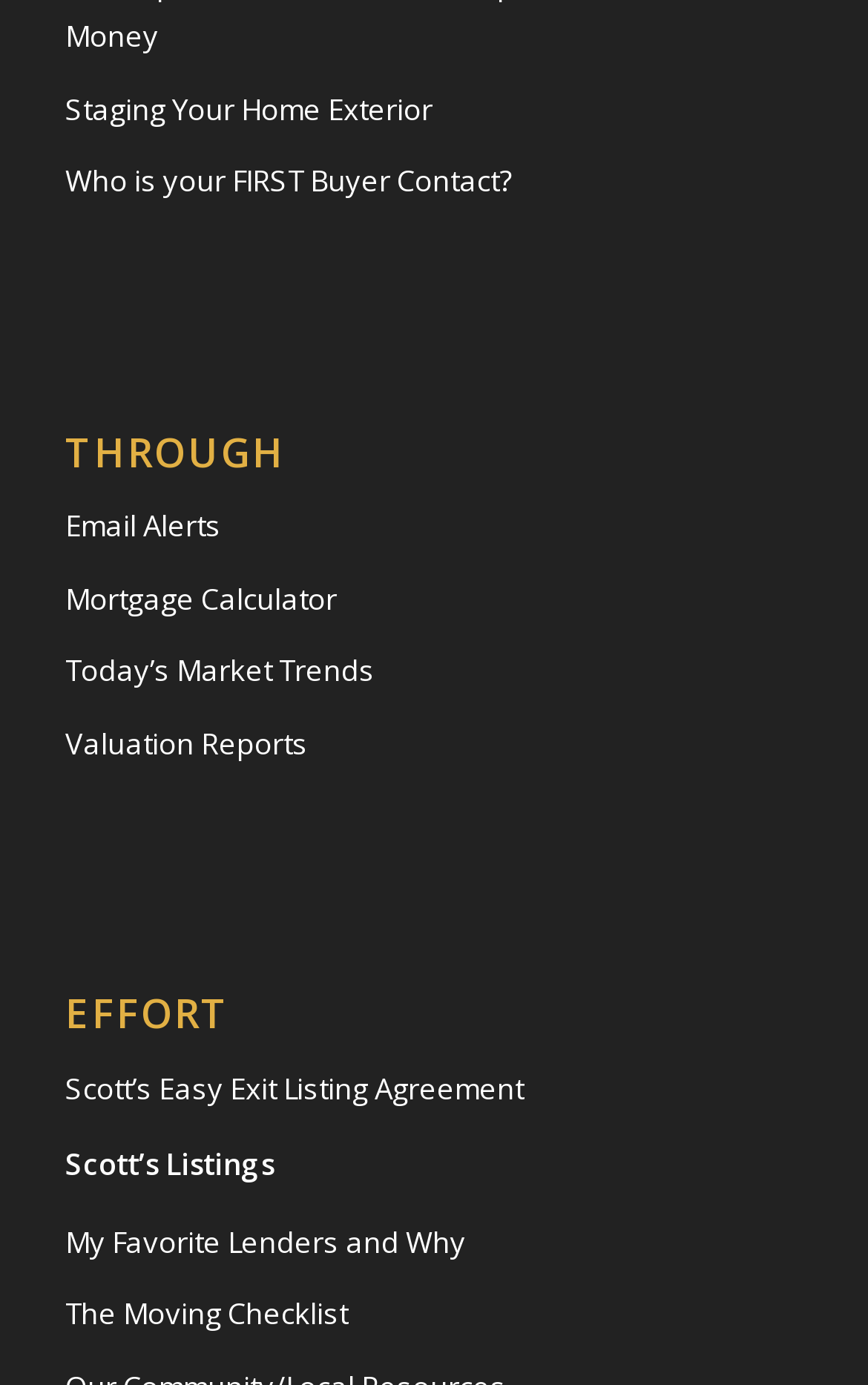Provide your answer in a single word or phrase: 
How many links are on the webpage?

11